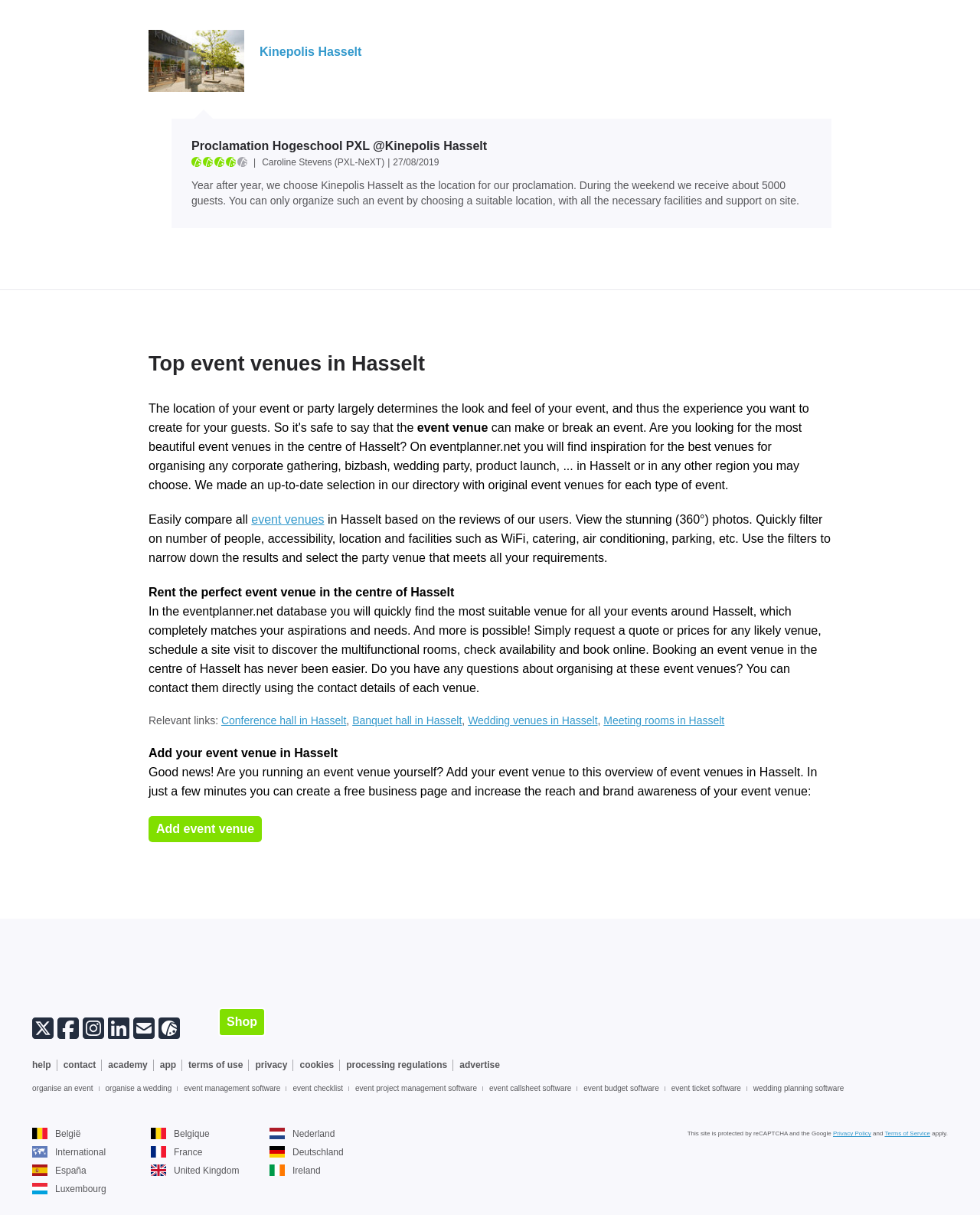Please identify the bounding box coordinates of the element on the webpage that should be clicked to follow this instruction: "Click on the 'Kinepolis Hasselt' link". The bounding box coordinates should be given as four float numbers between 0 and 1, formatted as [left, top, right, bottom].

[0.152, 0.025, 0.848, 0.079]